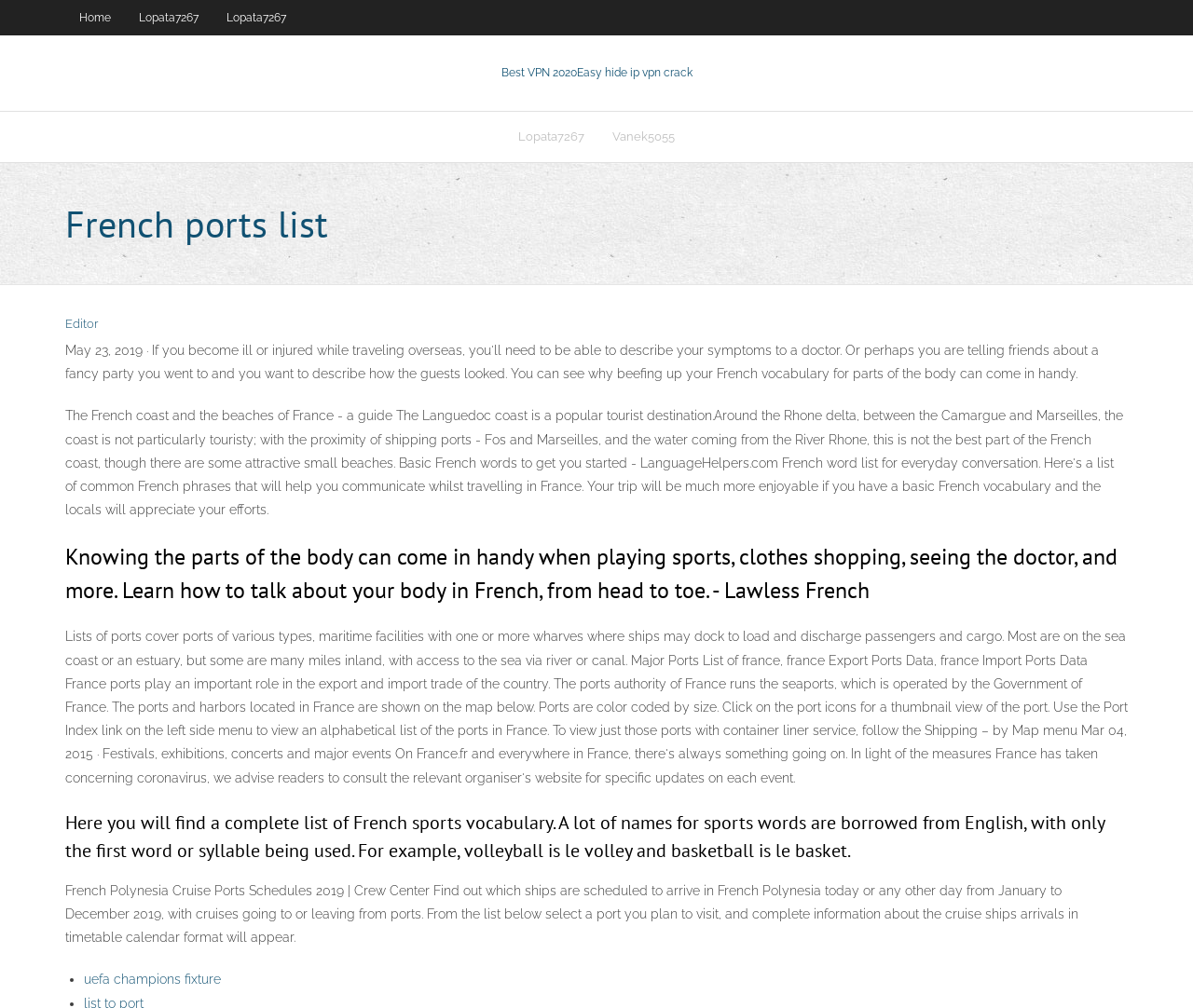Can you specify the bounding box coordinates for the region that should be clicked to fulfill this instruction: "View uefa champions fixture".

[0.07, 0.964, 0.185, 0.979]